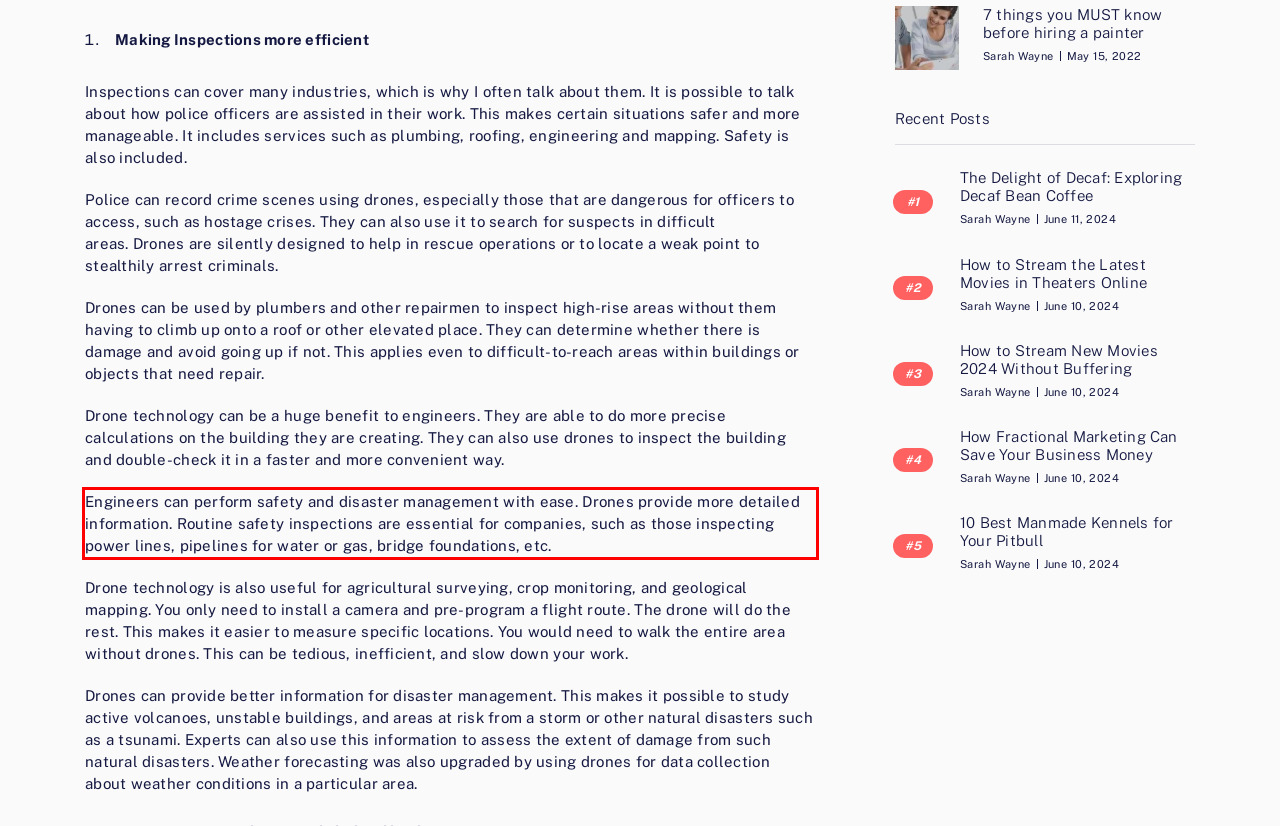Please perform OCR on the text within the red rectangle in the webpage screenshot and return the text content.

Engineers can perform safety and disaster management with ease. Drones provide more detailed information. Routine safety inspections are essential for companies, such as those inspecting power lines, pipelines for water or gas, bridge foundations, etc.